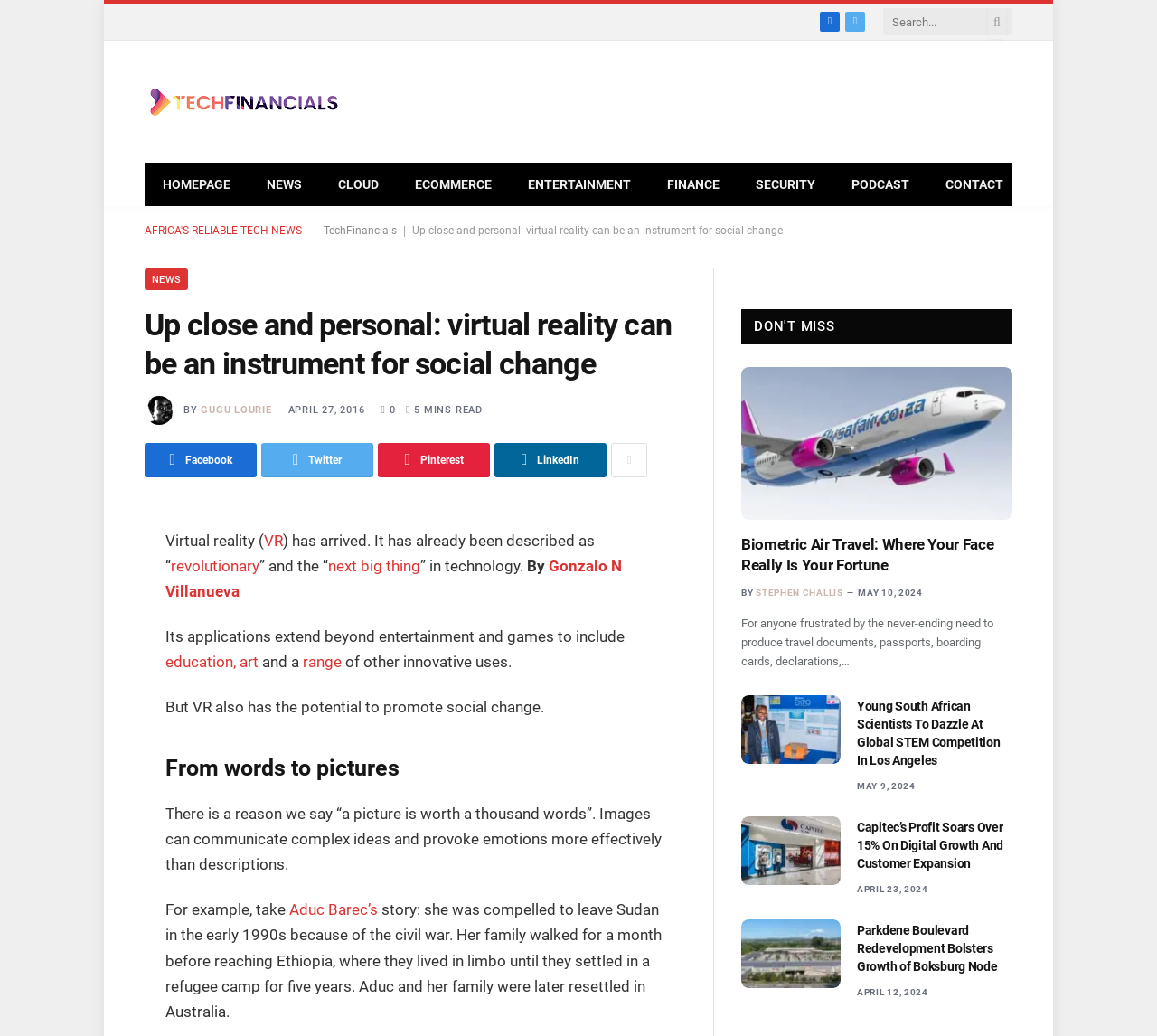Given the element description Gonzalo N Villanueva, identify the bounding box coordinates for the UI element on the webpage screenshot. The format should be (top-left x, top-left y, bottom-right x, bottom-right y), with values between 0 and 1.

[0.143, 0.538, 0.538, 0.58]